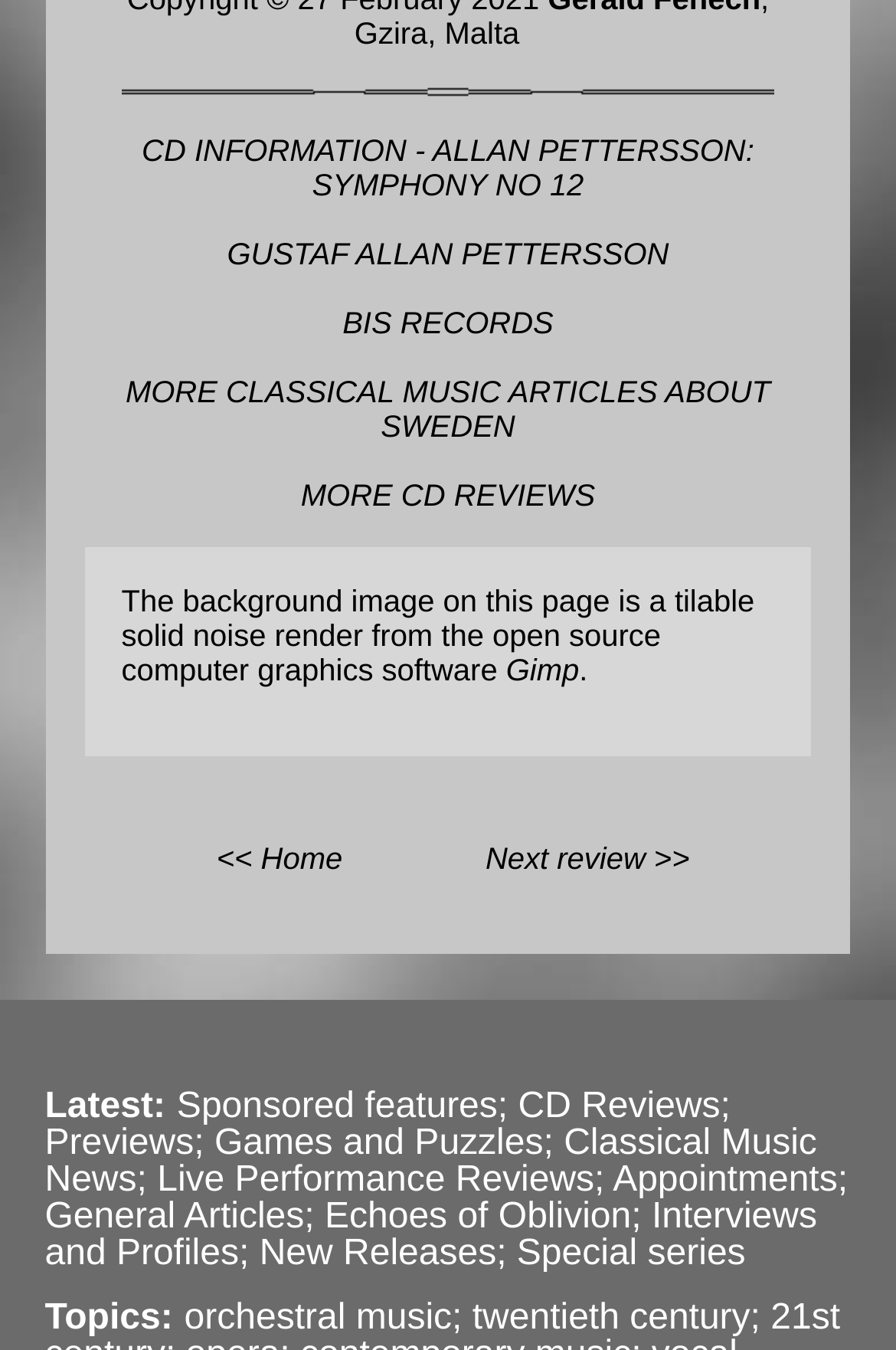Please give the bounding box coordinates of the area that should be clicked to fulfill the following instruction: "View the post 'Fund our Future plea'". The coordinates should be in the format of four float numbers from 0 to 1, i.e., [left, top, right, bottom].

None